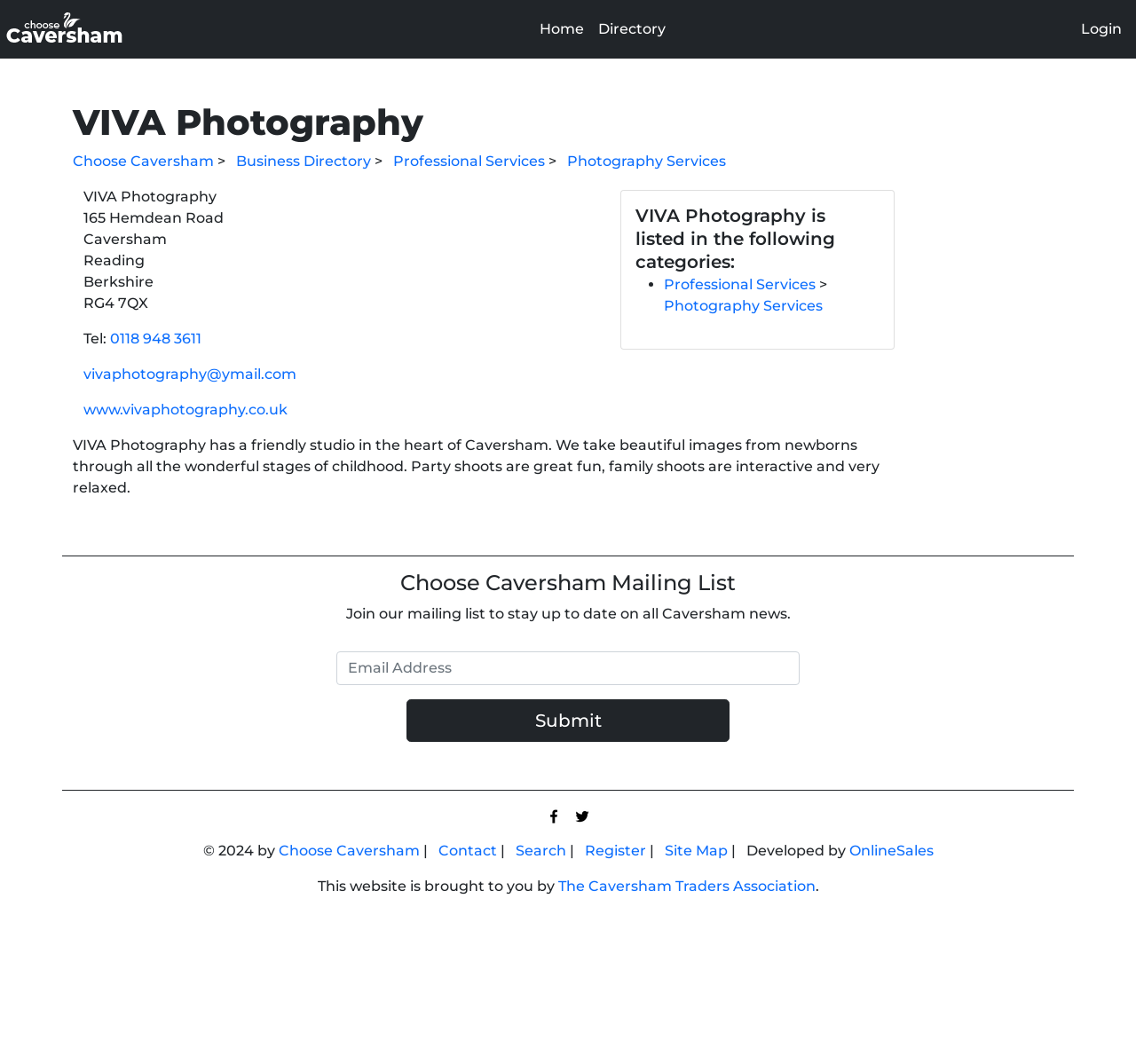Specify the bounding box coordinates of the element's area that should be clicked to execute the given instruction: "Submit your email address". The coordinates should be four float numbers between 0 and 1, i.e., [left, top, right, bottom].

[0.358, 0.657, 0.642, 0.697]